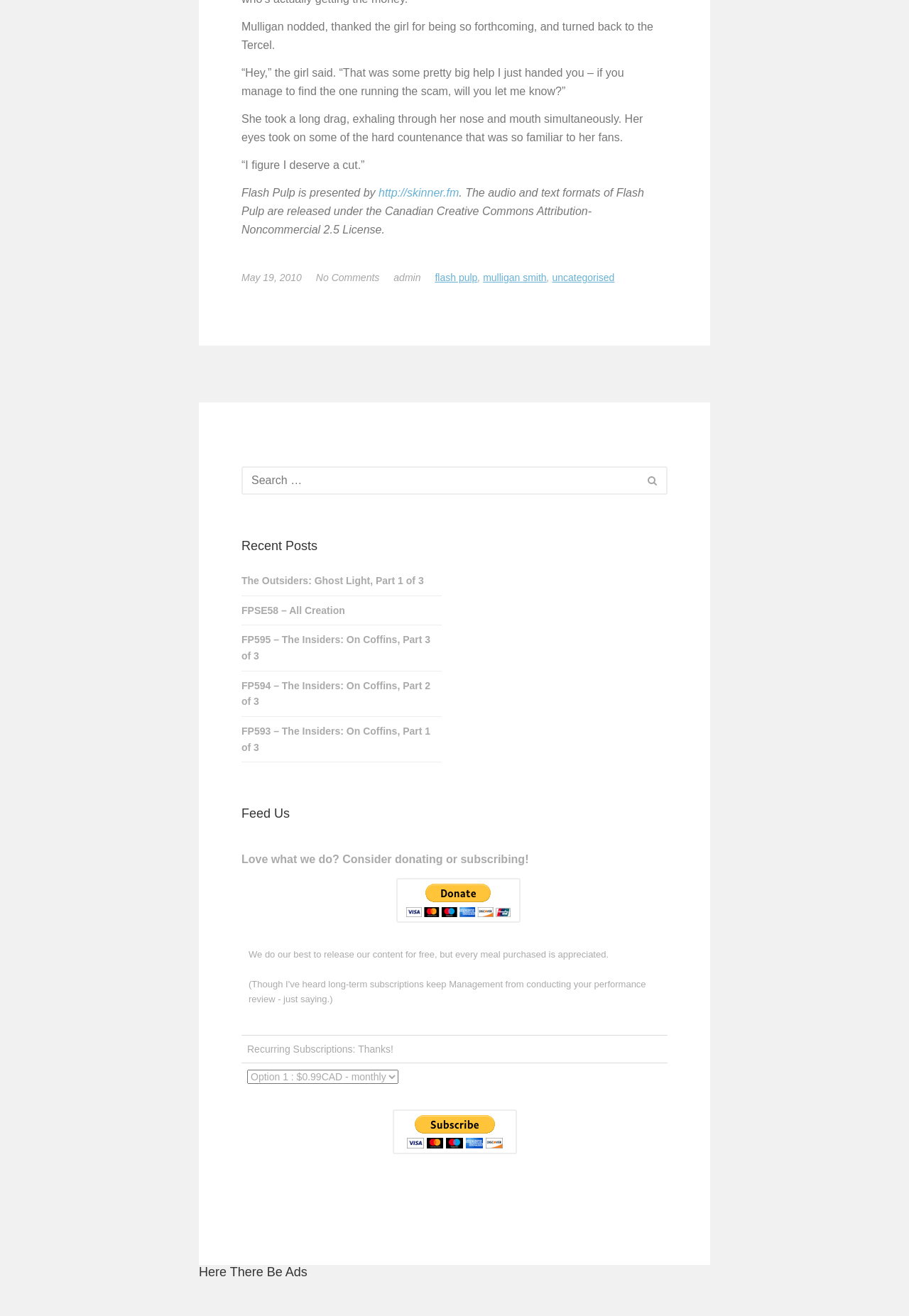What is the purpose of the 'Feed Us' section?
Give a detailed response to the question by analyzing the screenshot.

I inferred this answer by looking at the text 'Love what we do? Consider donating or subscribing!' and the button 'PayPal - The safer, easier way to pay online!' which suggests that the 'Feed Us' section is for users to donate or subscribe to the podcast or show.